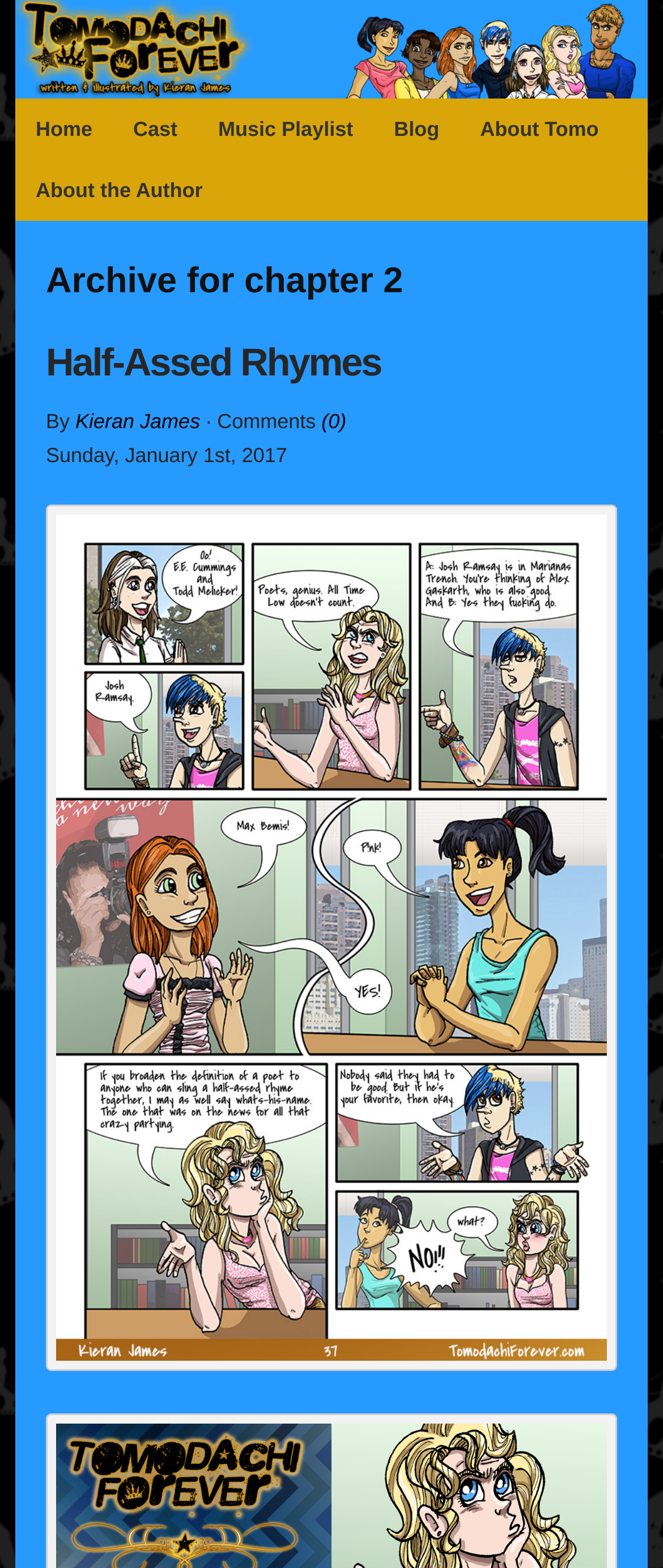Please find the bounding box coordinates of the element that must be clicked to perform the given instruction: "go to home page". The coordinates should be four float numbers from 0 to 1, i.e., [left, top, right, bottom].

[0.023, 0.063, 0.17, 0.102]